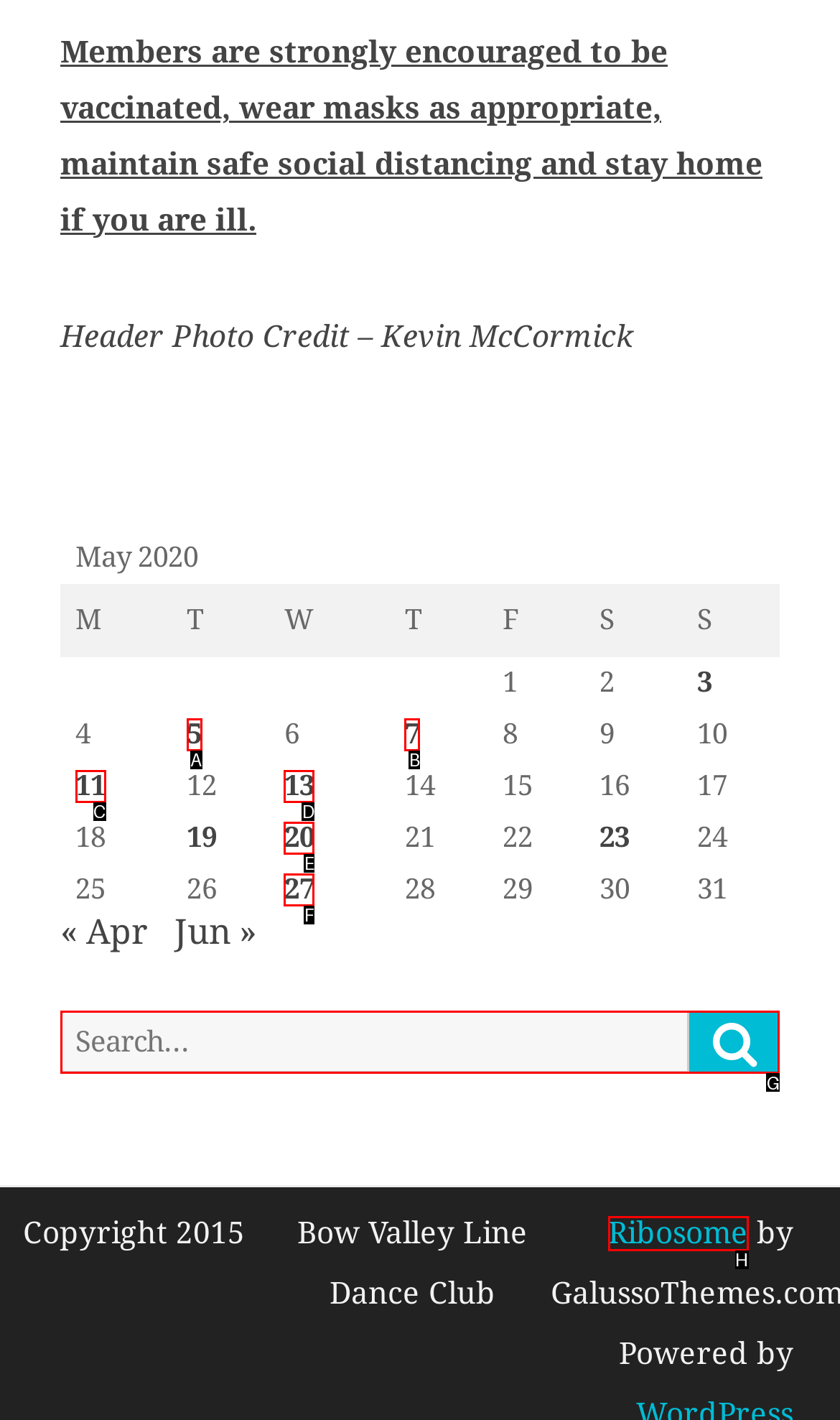Determine which UI element you should click to perform the task: Search for specific content
Provide the letter of the correct option from the given choices directly.

G